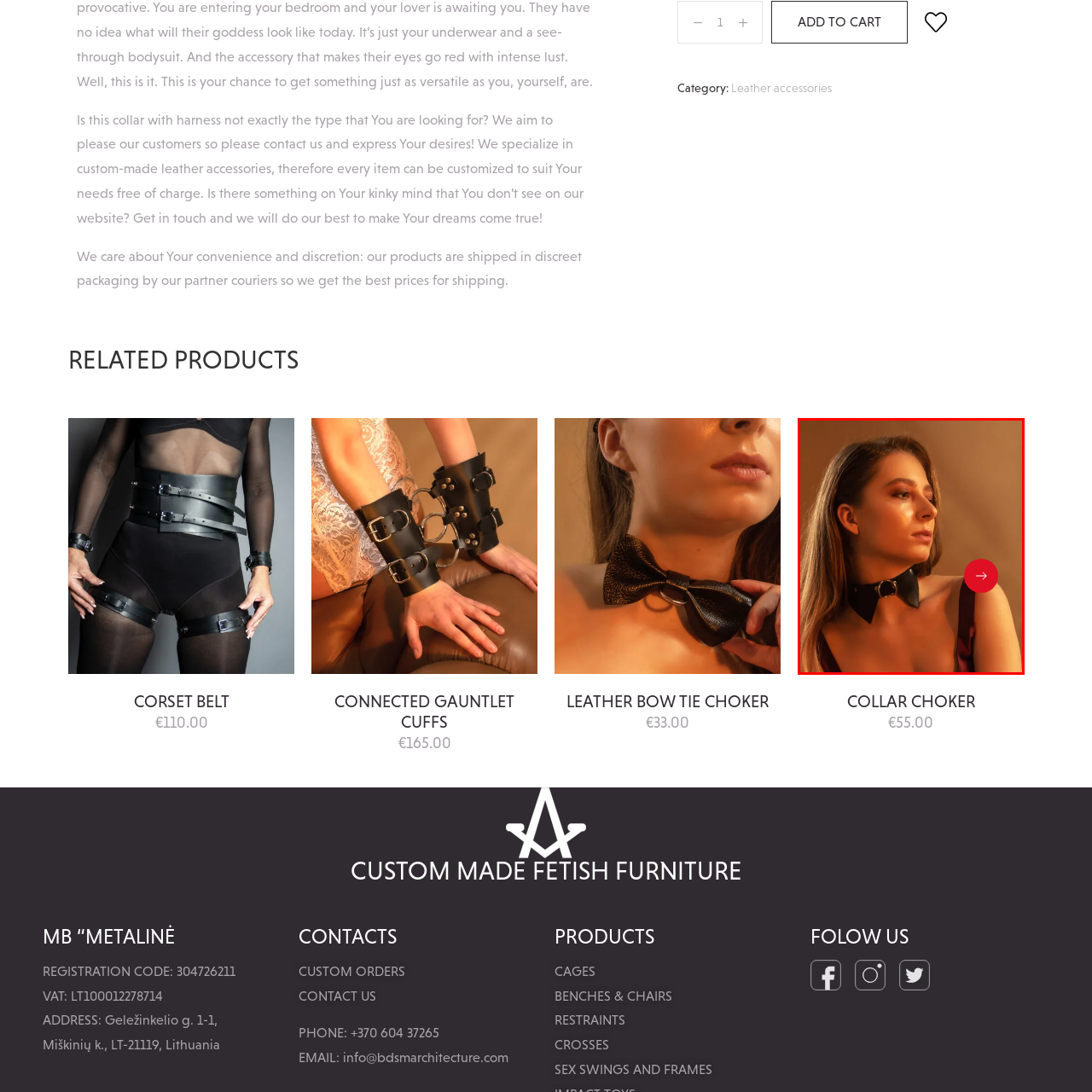Analyze the image surrounded by the red box and respond concisely: What is the color of the woman's hair?

Long, flowing